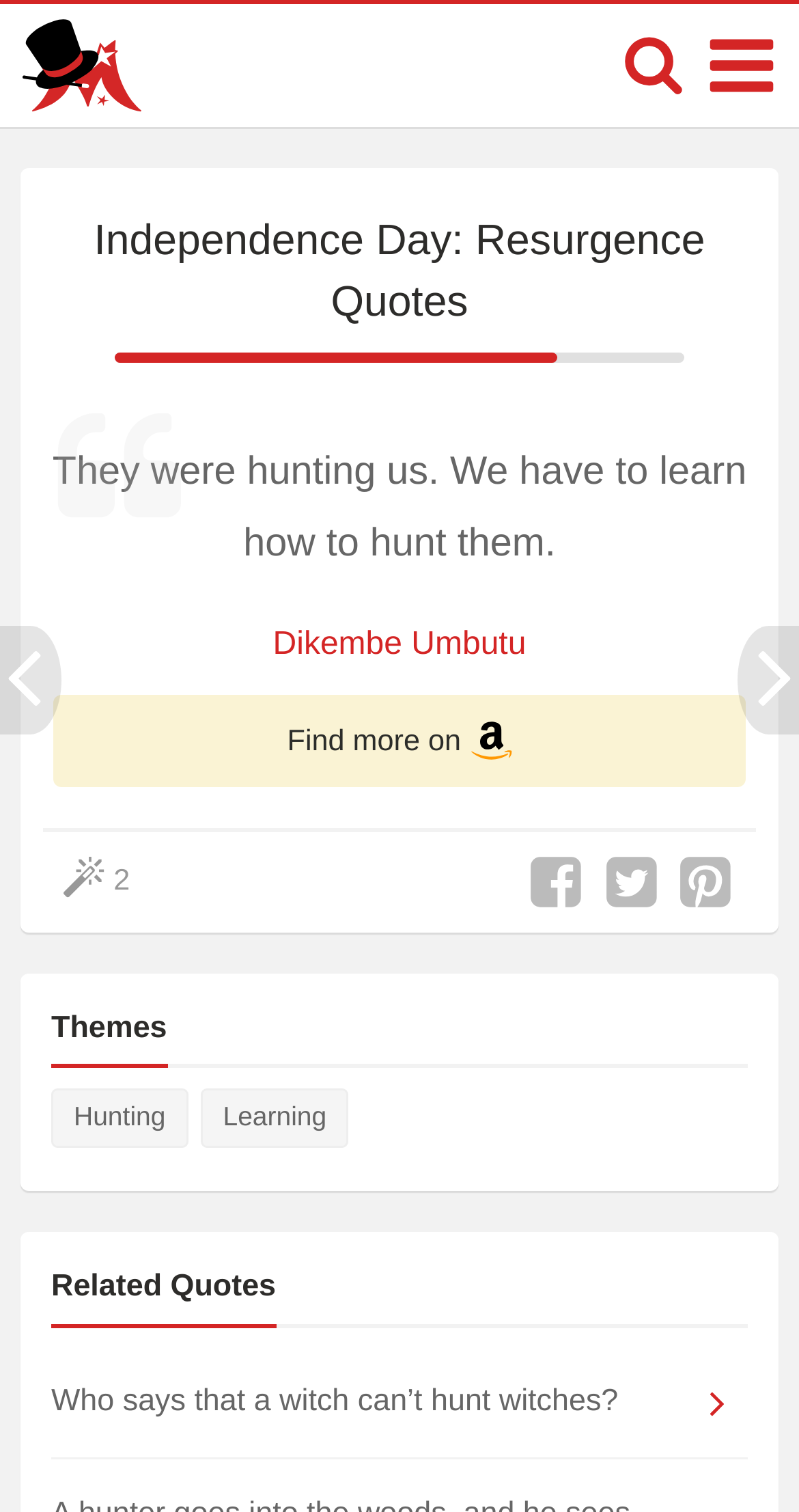Locate the bounding box coordinates of the clickable area needed to fulfill the instruction: "Share on Facebook".

[0.659, 0.564, 0.733, 0.603]